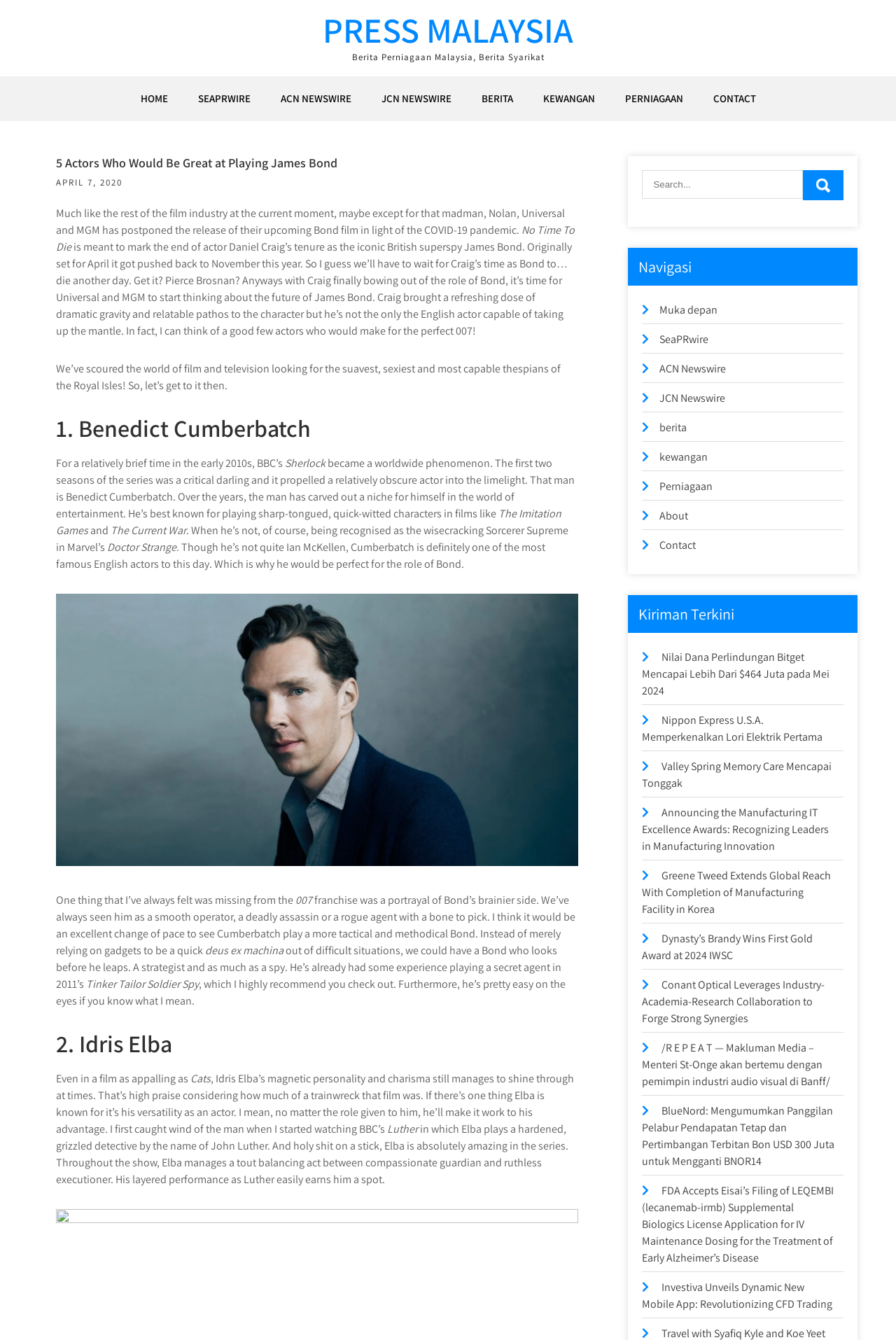Please provide a comprehensive response to the question based on the details in the image: Who is the first actor mentioned in the article?

I determined the answer by reading the text under the heading '1. Benedict Cumberbatch', which discusses the actor's qualifications to play James Bond.